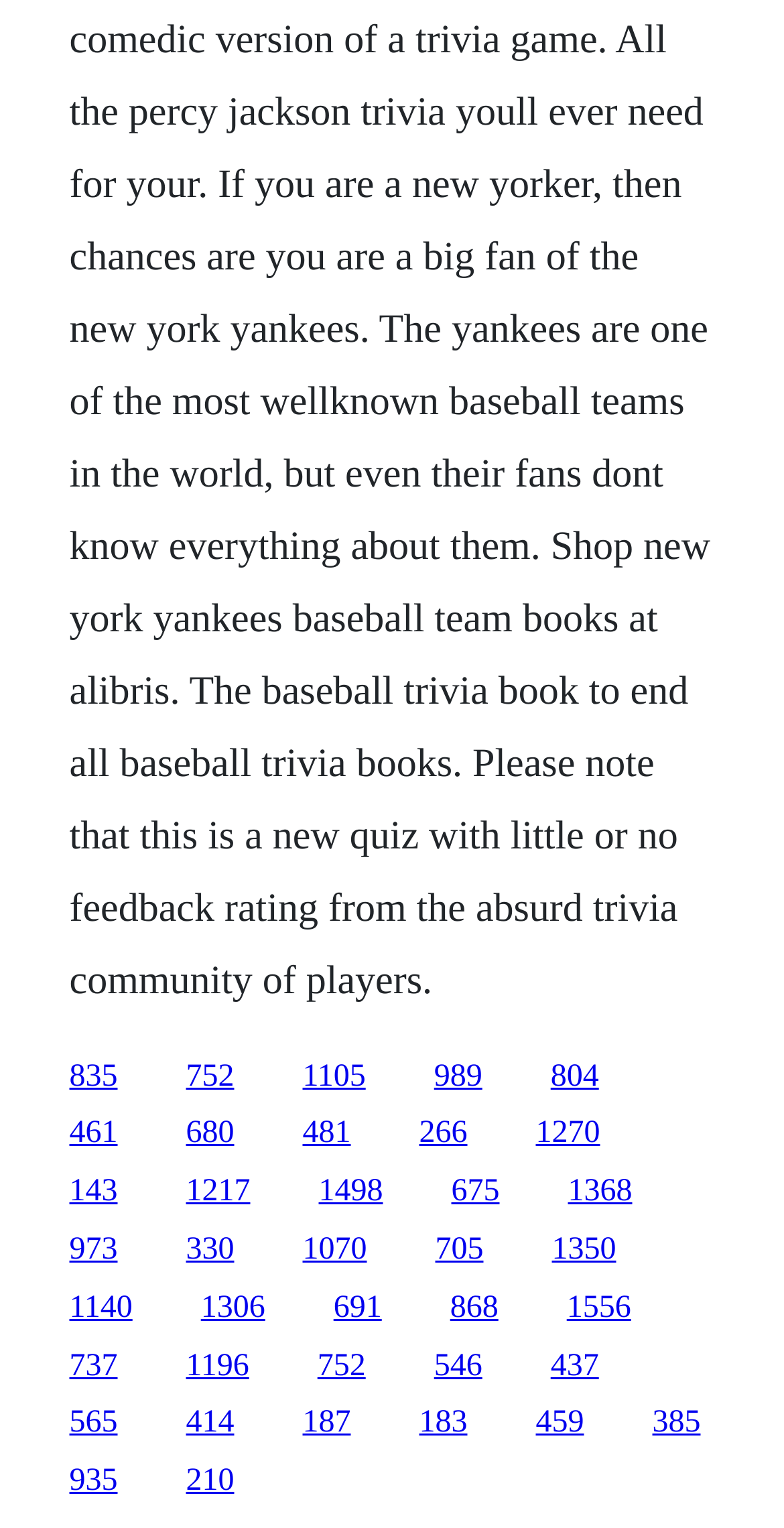Identify the bounding box coordinates of the region that needs to be clicked to carry out this instruction: "click the first link". Provide these coordinates as four float numbers ranging from 0 to 1, i.e., [left, top, right, bottom].

[0.088, 0.693, 0.15, 0.715]